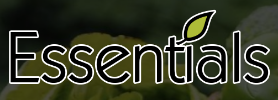Respond with a single word or phrase to the following question: What is the font style of the word 'Essentials'?

Bold, modern